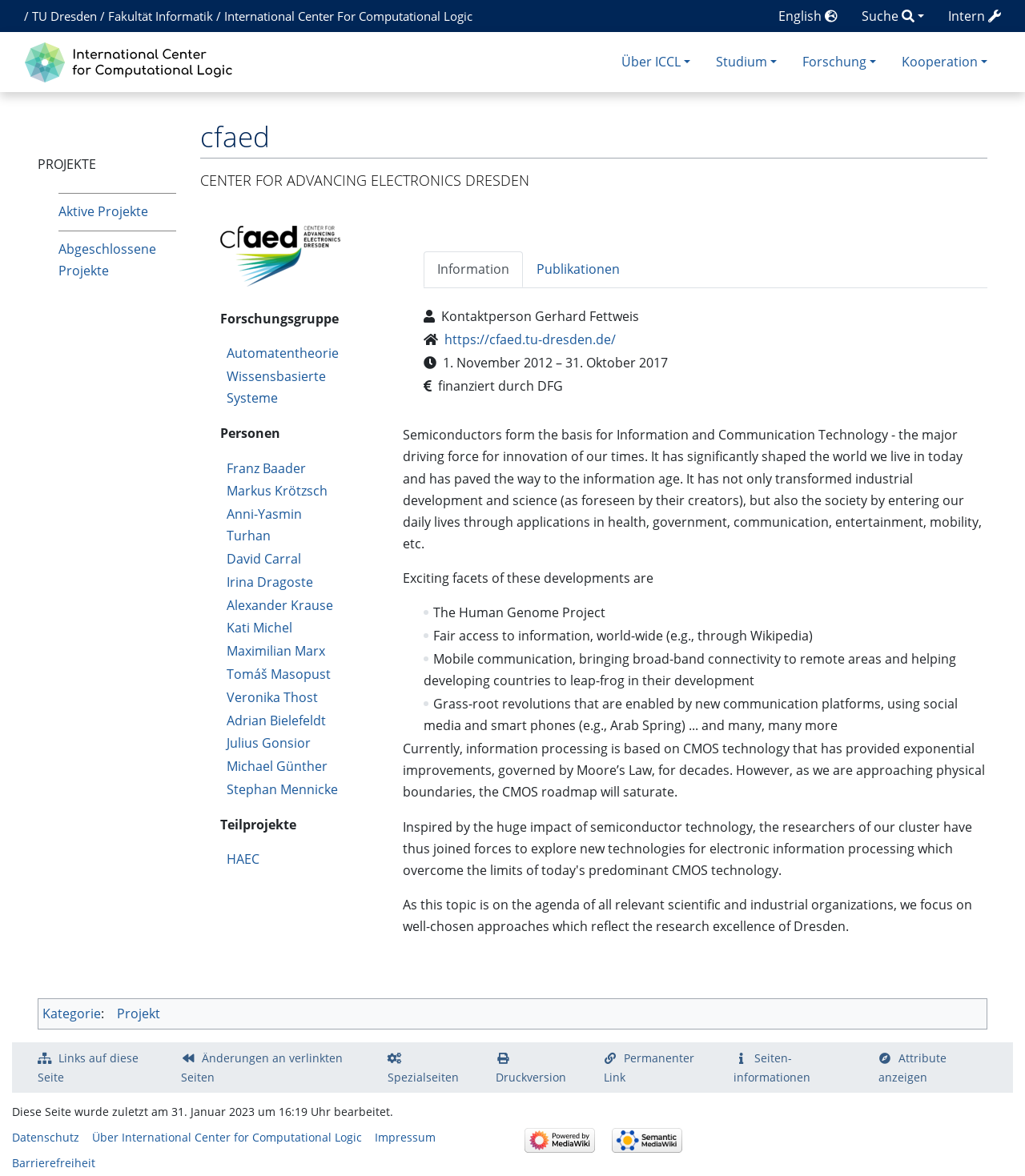Can you specify the bounding box coordinates for the region that should be clicked to fulfill this instruction: "Subscribe to the newsletter".

None